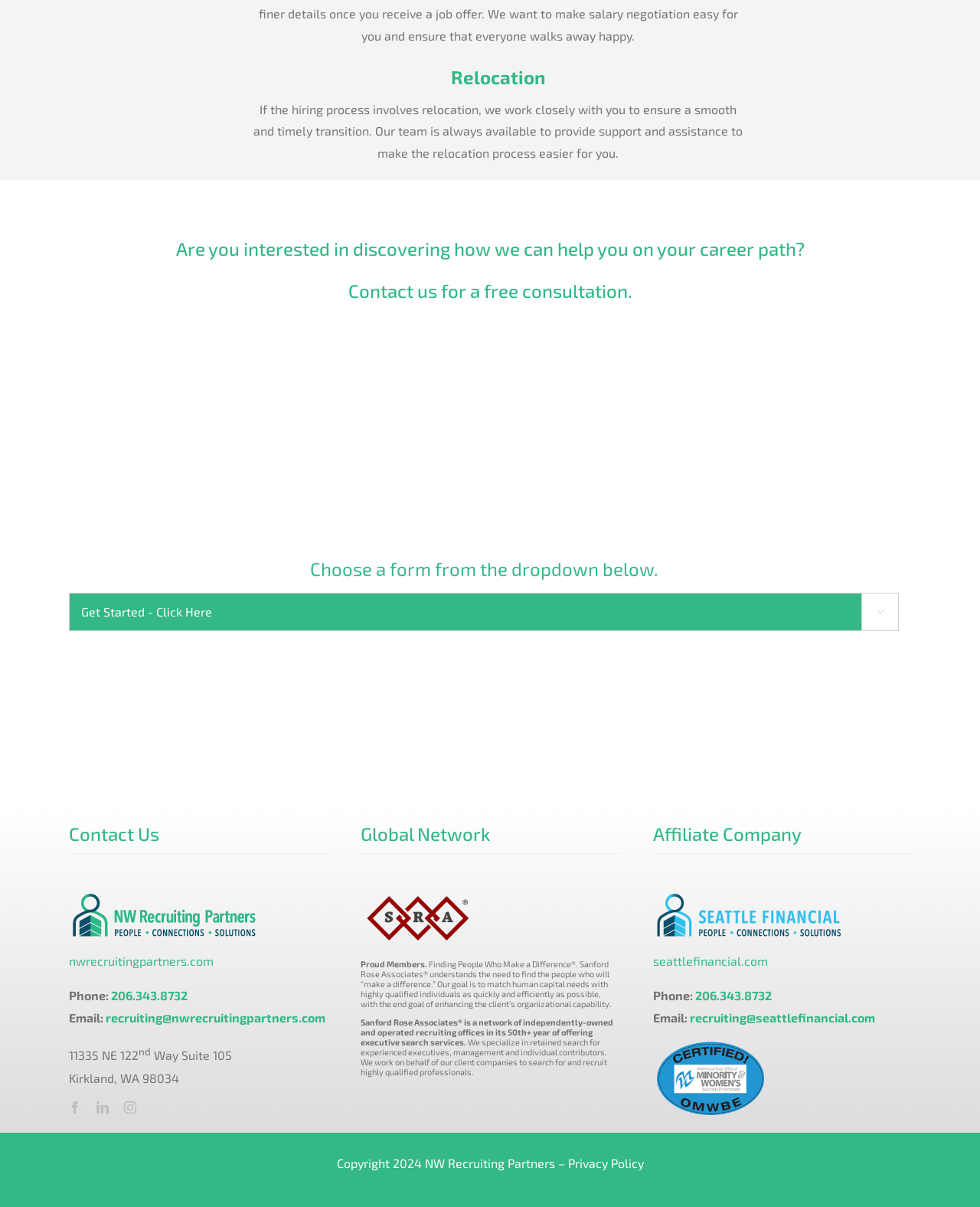Examine the screenshot and answer the question in as much detail as possible: What is the purpose of the 'Get Started' dropdown?

The 'Get Started' dropdown is a combobox element that allows the user to choose a form from the dropdown below, as stated in the heading element with the text 'Choose a form from the dropdown below.'